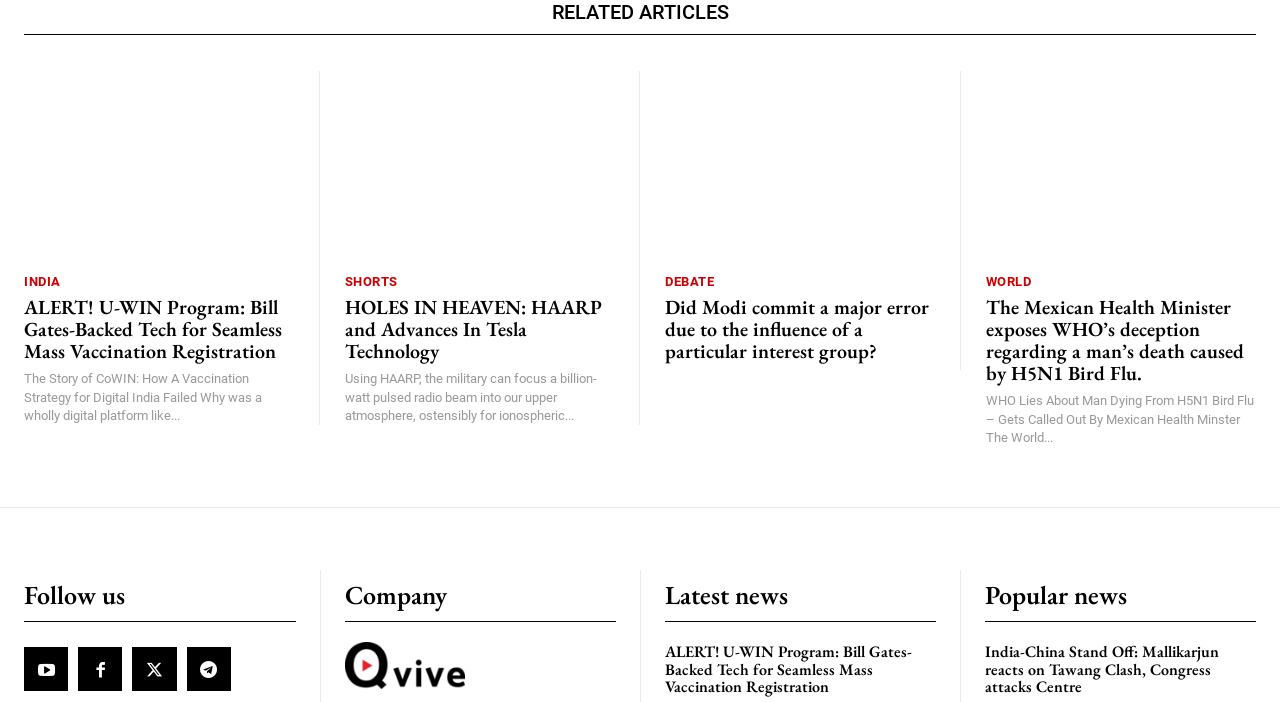Identify the bounding box coordinates of the region that needs to be clicked to carry out this instruction: "Click on the link 'HOLES IN HEAVEN: HAARP and Advances In Tesla Technology'". Provide these coordinates as four float numbers ranging from 0 to 1, i.e., [left, top, right, bottom].

[0.269, 0.101, 0.48, 0.37]